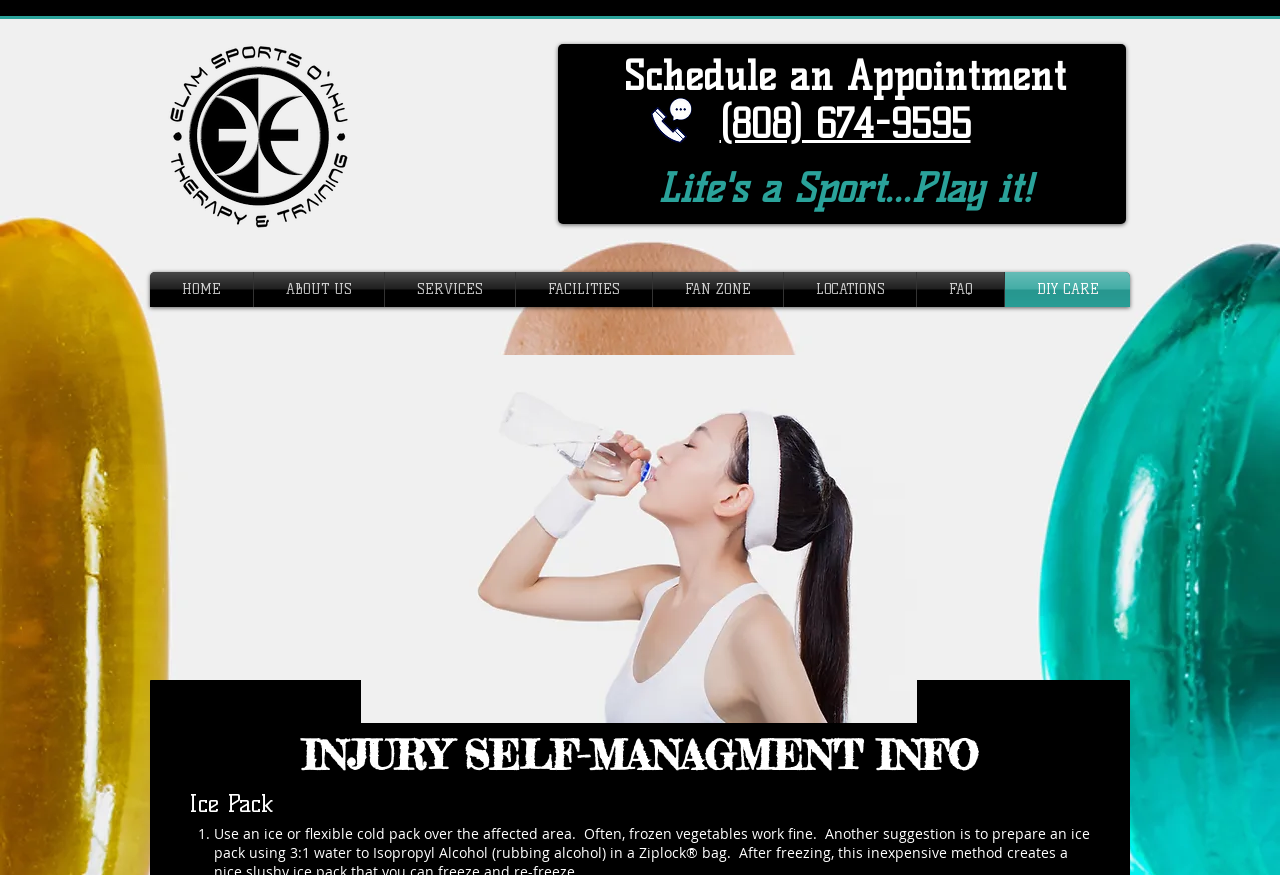Locate the bounding box coordinates of the clickable area to execute the instruction: "Learn about Ice Pack". Provide the coordinates as four float numbers between 0 and 1, represented as [left, top, right, bottom].

[0.148, 0.902, 0.852, 0.935]